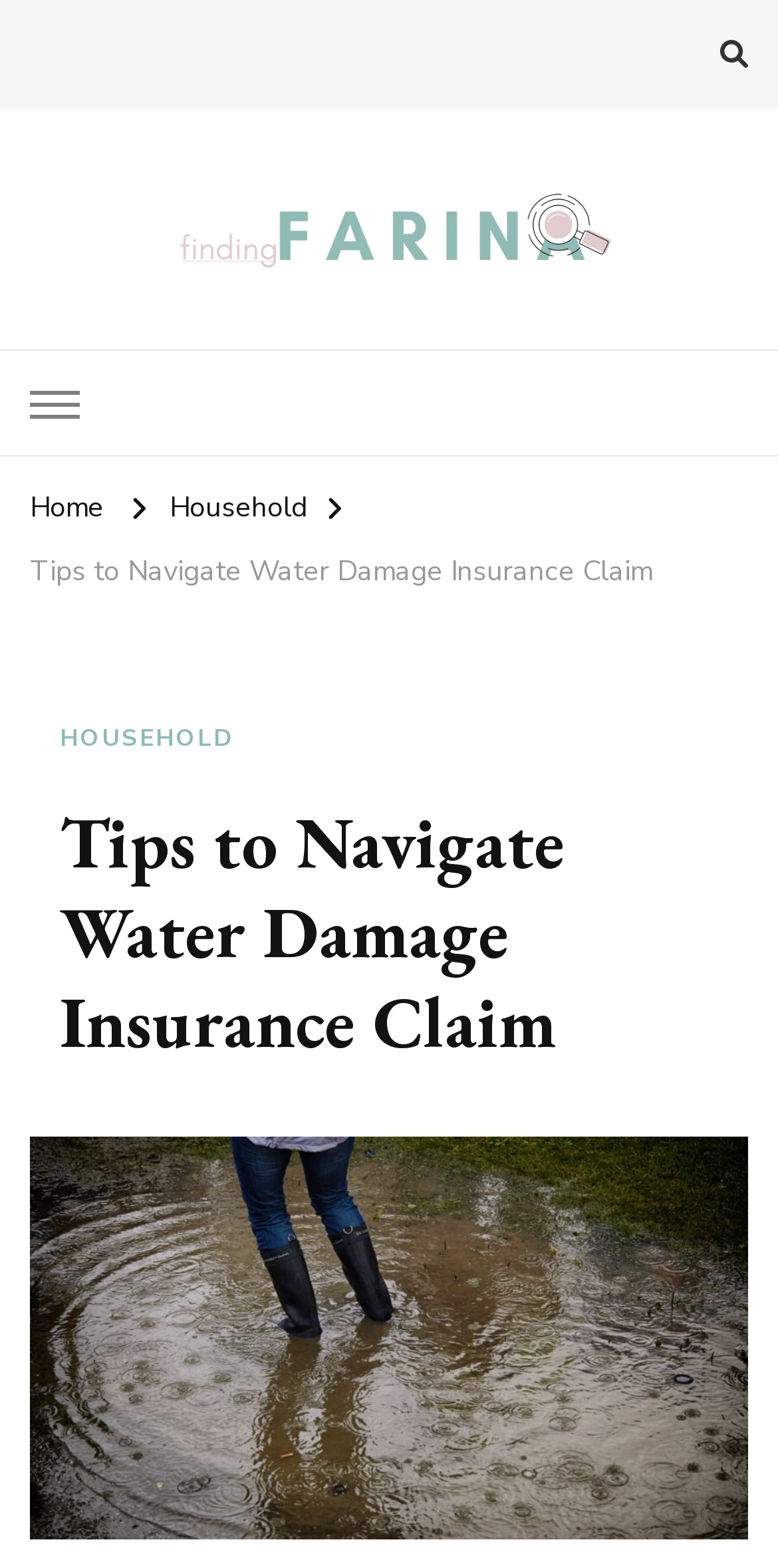Generate a comprehensive caption for the webpage you are viewing.

The webpage is about navigating water damage insurance claims, with a focus on providing tips and guidance. At the top right corner, there is a button. Below it, there is a link to "Finding Farina" accompanied by an image with the same name. Next to this link, there is a static text that reads "Taking Care of Finances, Health & Home". 

On the left side, there are several links, including "Home", "Household", and the main topic "Tips to Navigate Water Damage Insurance Claim". The main topic is a heading that spans across most of the page, with a subheading "HOUSEHOLD" on the left side. 

Below the main topic, there is a large image that takes up most of the page, with a caption "Tips to Navigate Water Damage Insurance Claim". The image is likely an illustration or a graphic related to water damage insurance claims.